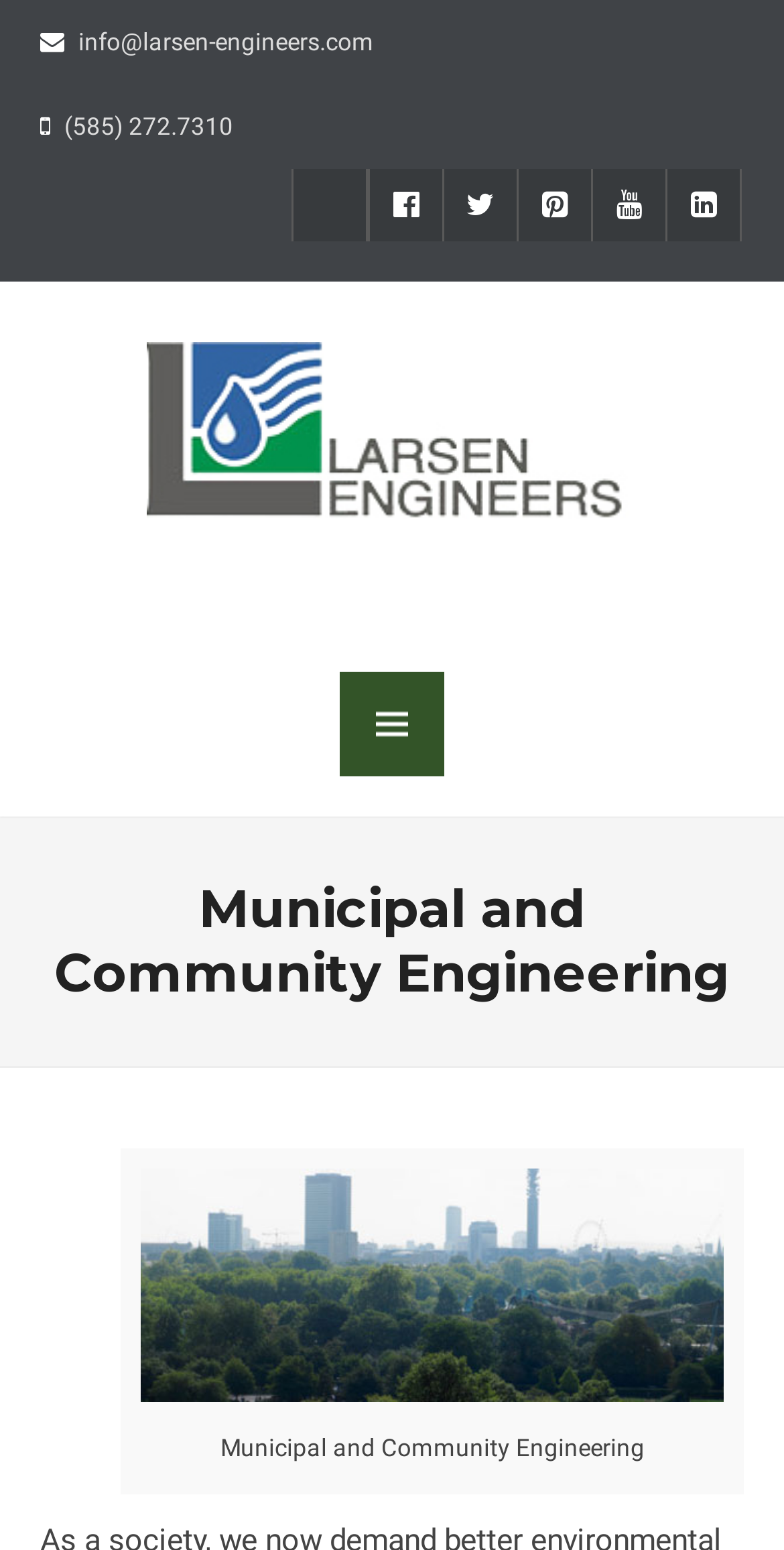Determine the coordinates of the bounding box that should be clicked to complete the instruction: "Learn more about Municipal and Community Engineering". The coordinates should be represented by four float numbers between 0 and 1: [left, top, right, bottom].

[0.0, 0.566, 1.0, 0.649]